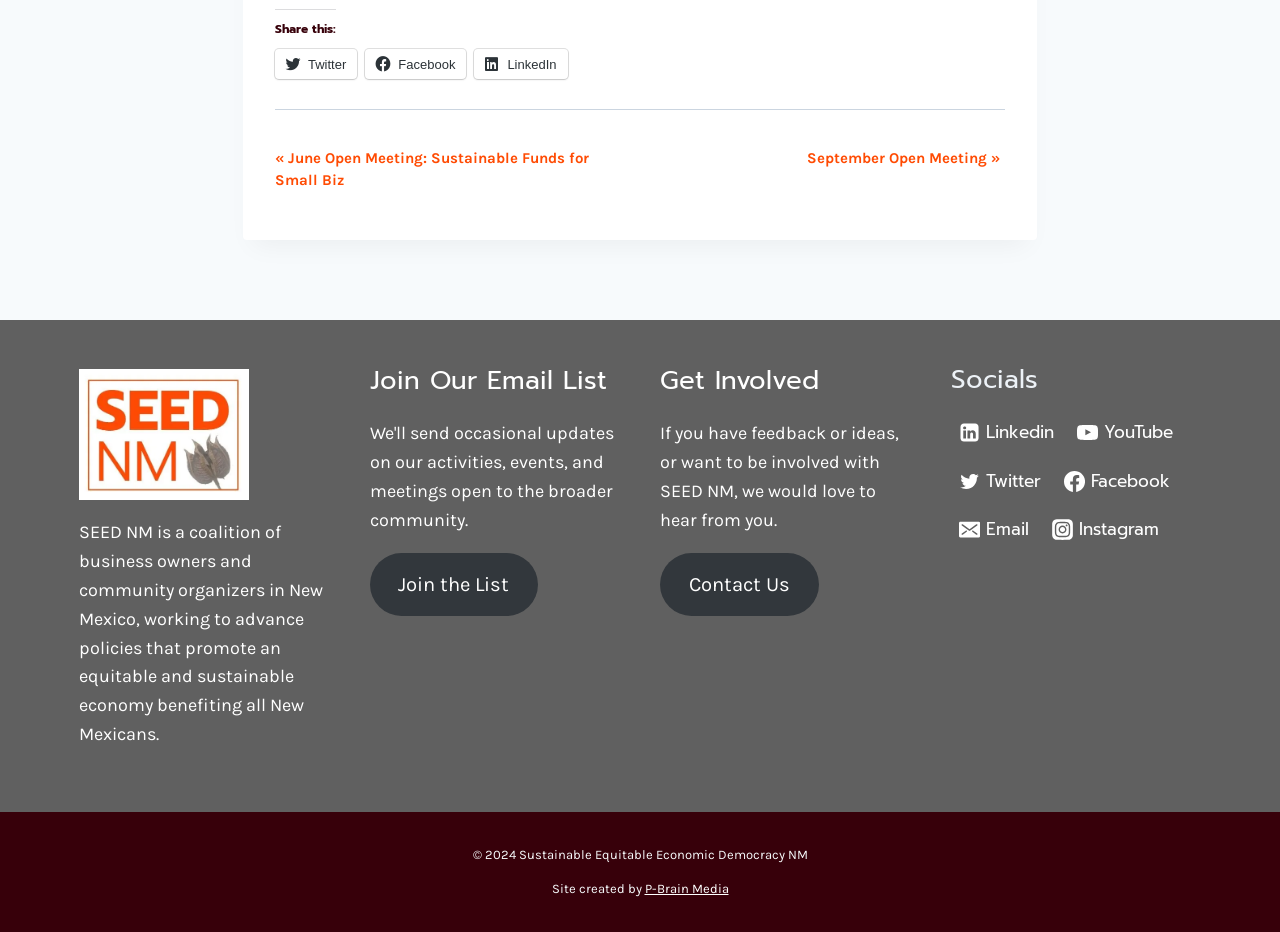How can I get involved with SEED NM? Examine the screenshot and reply using just one word or a brief phrase.

Contact Us